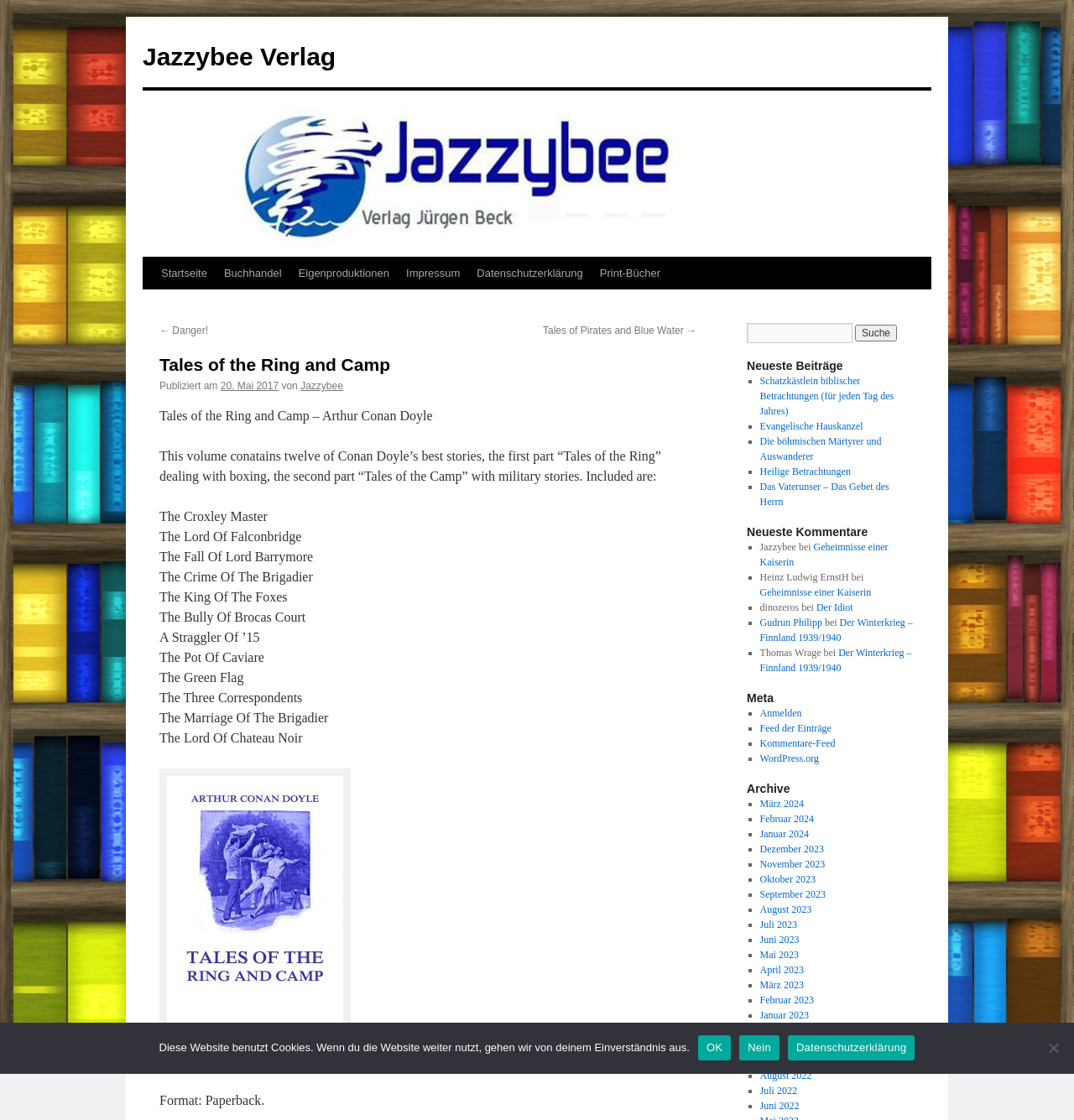Respond with a single word or phrase for the following question: 
What is the format of the book?

Paperback